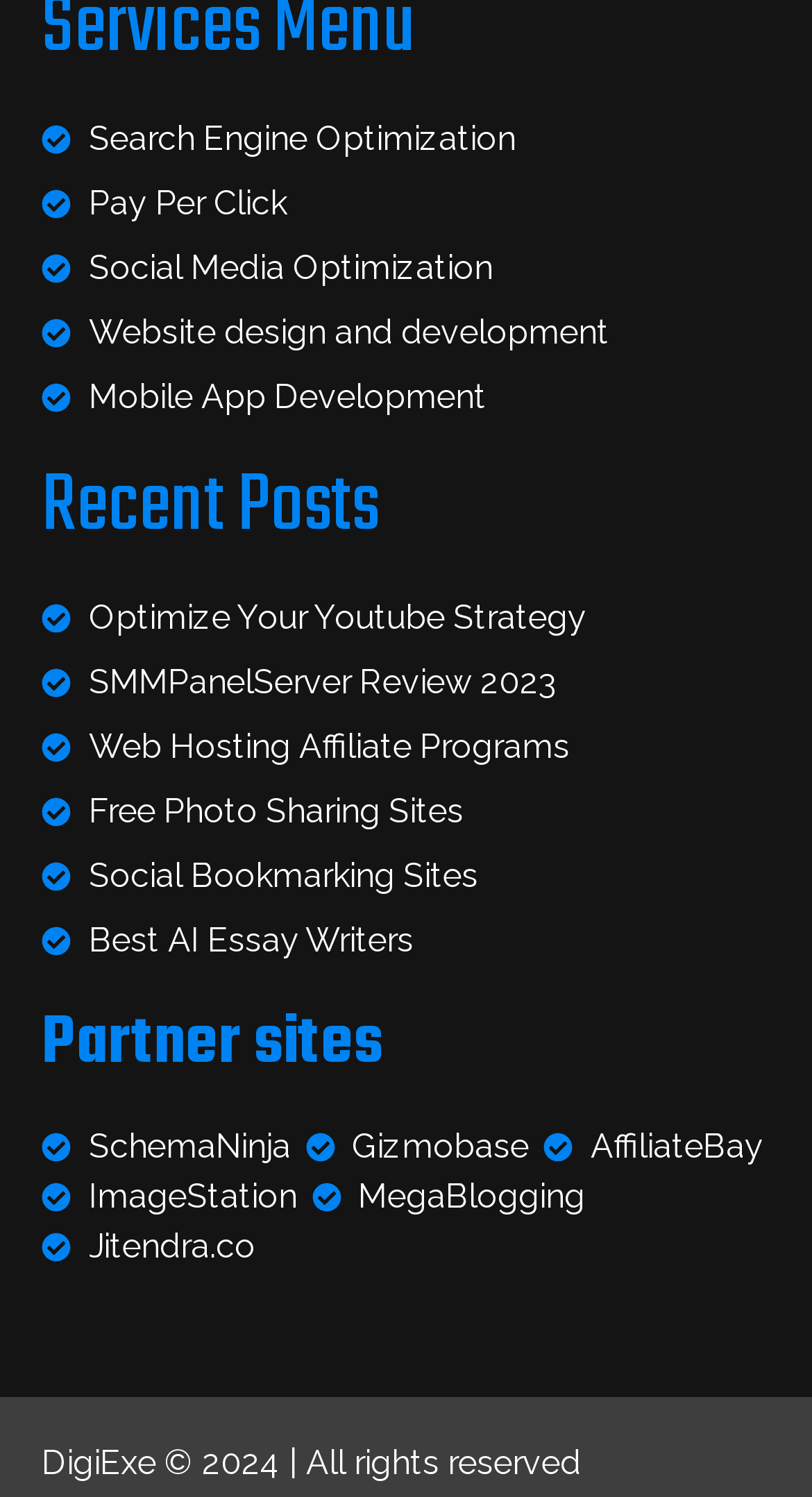How many recent posts are listed?
Using the details from the image, give an elaborate explanation to answer the question.

The section 'Recent Posts' contains 6 links, namely 'Optimize Your Youtube Strategy', 'SMMPanelServer Review 2023', 'Web Hosting Affiliate Programs', 'Free Photo Sharing Sites', 'Social Bookmarking Sites', and 'Best AI Essay Writers', which implies that there are 6 recent posts listed.